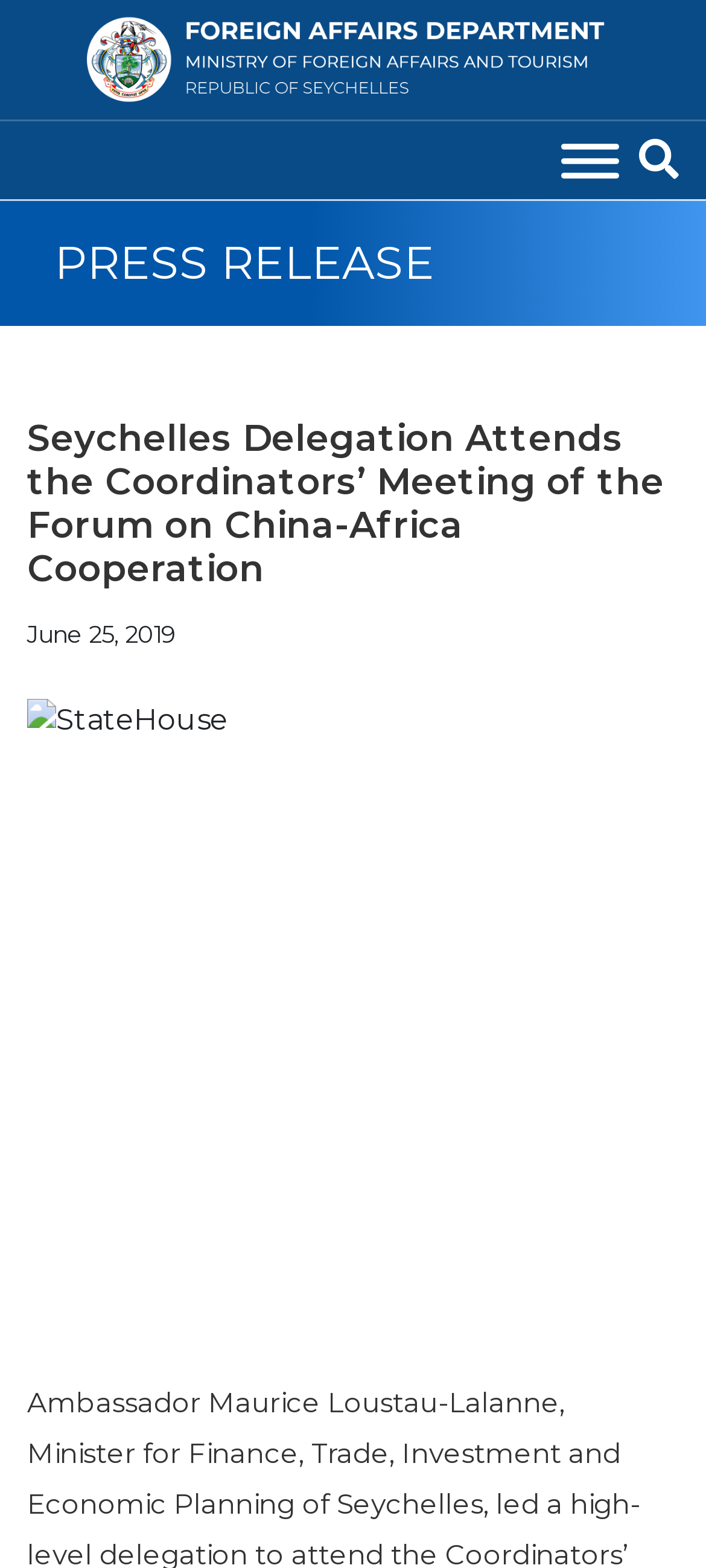For the element described, predict the bounding box coordinates as (top-left x, top-left y, bottom-right x, bottom-right y). All values should be between 0 and 1. Element description: parent_node: Web name="search_type" value="web"

[0.928, 0.194, 0.962, 0.209]